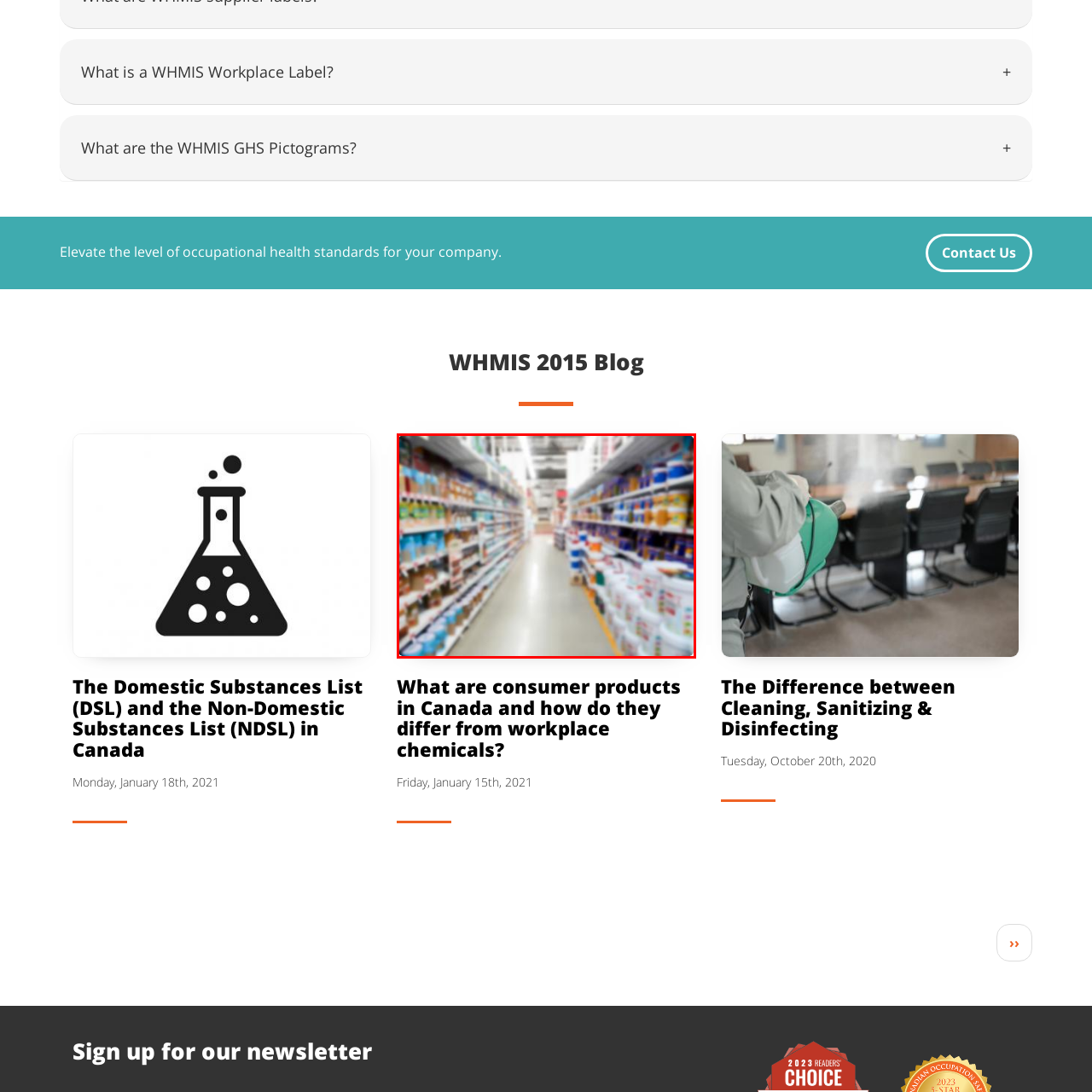Examine the image highlighted by the red boundary, What colors dominate the packaging of products? Provide your answer in a single word or phrase.

Blues, whites, and earthy tones